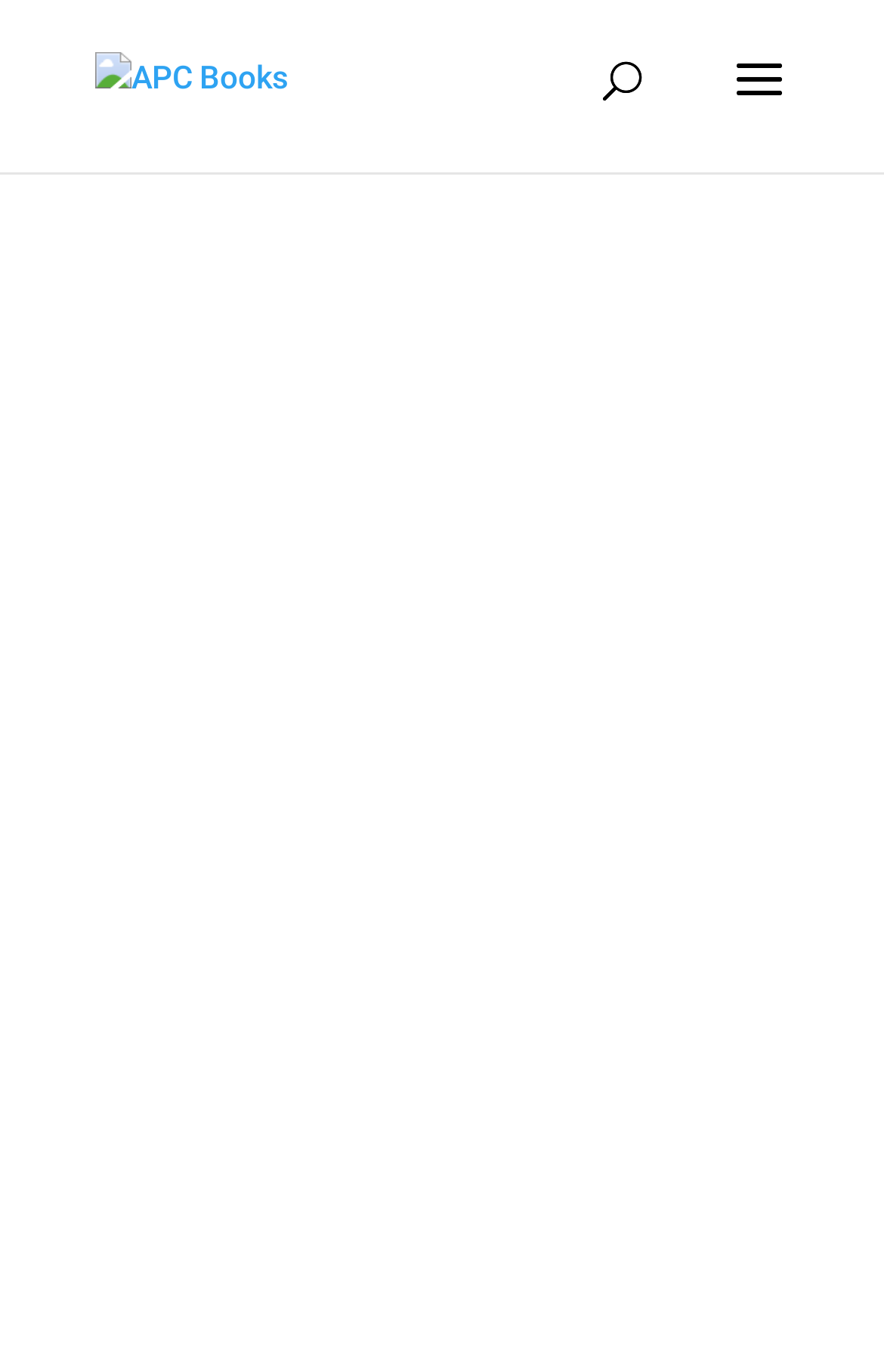Extract the heading text from the webpage.

Basics of Retailing B.Com. II Semester III and B.Com. (Hons.) Semester V (M.D.U.)